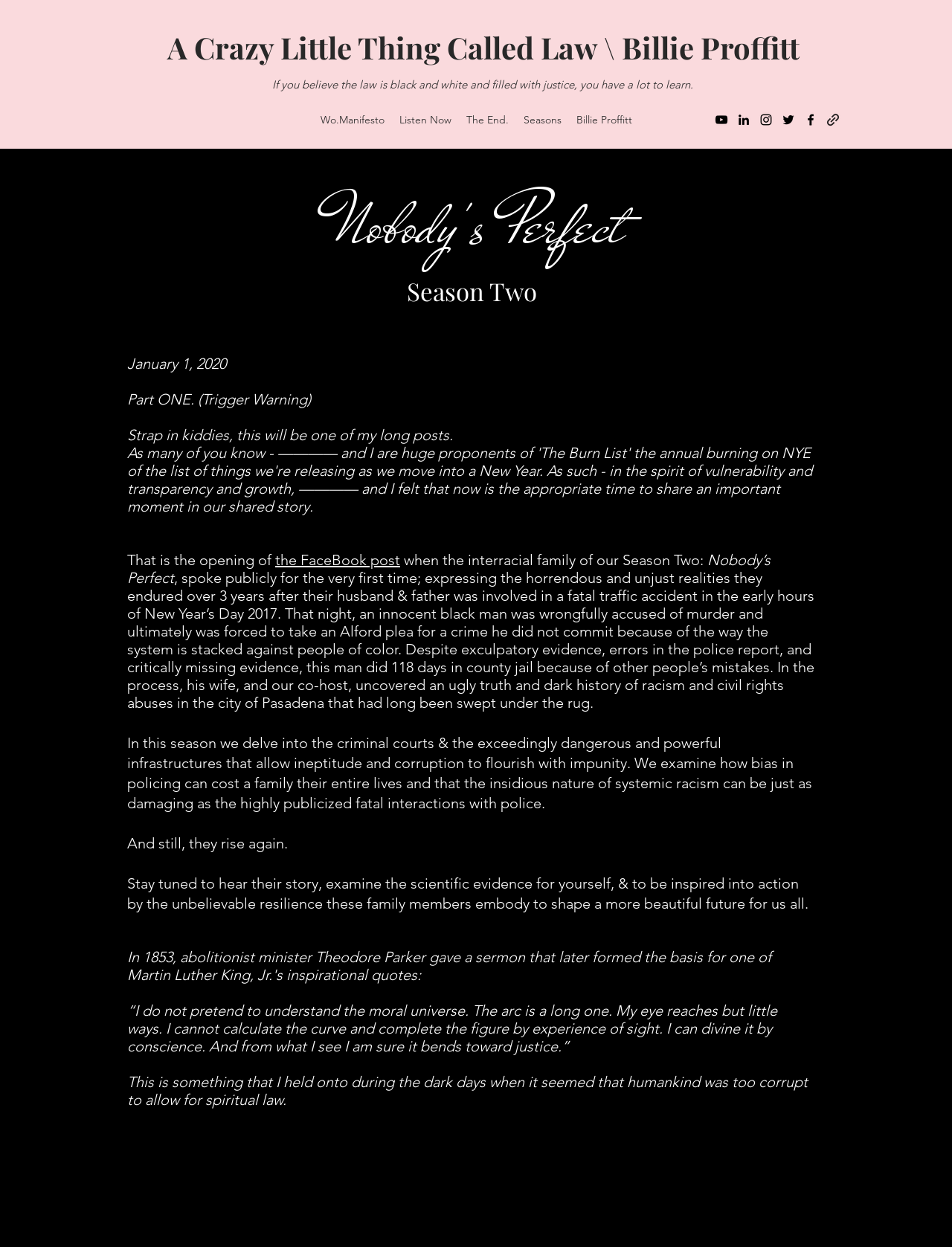Identify the bounding box coordinates for the element you need to click to achieve the following task: "Click the DOCUCOMIX link". Provide the bounding box coordinates as four float numbers between 0 and 1, in the form [left, top, right, bottom].

None